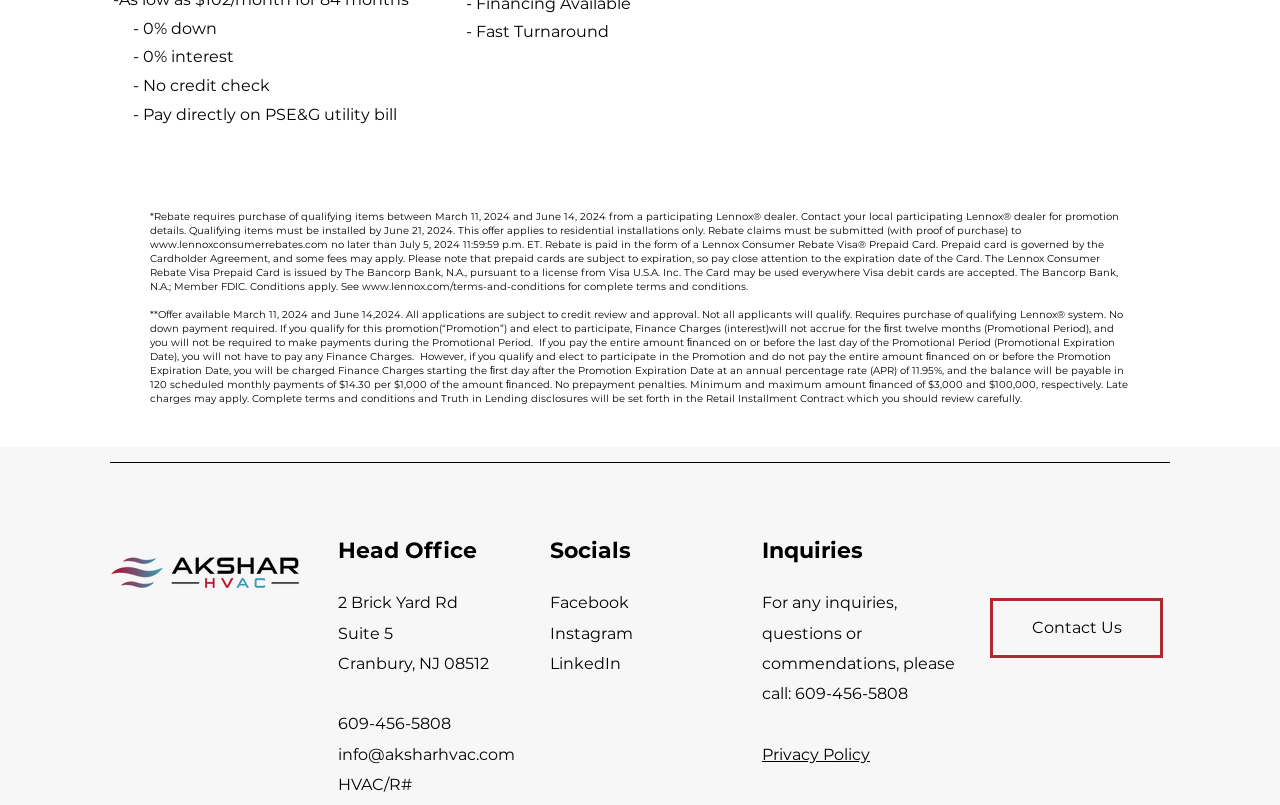Please predict the bounding box coordinates (top-left x, top-left y, bottom-right x, bottom-right y) for the UI element in the screenshot that fits the description: Cranbury, NJ 08512

[0.264, 0.812, 0.382, 0.836]